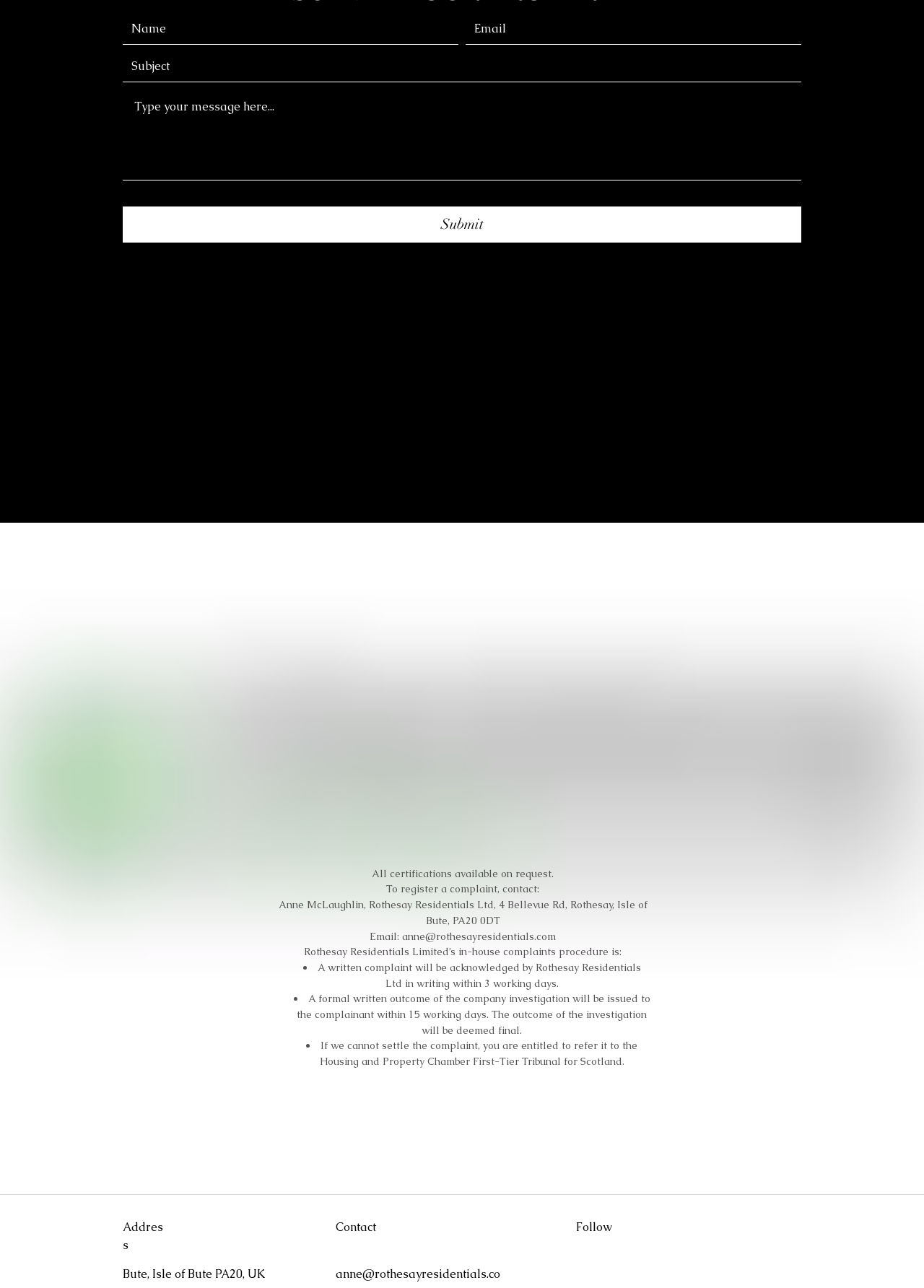Using the elements shown in the image, answer the question comprehensively: What is the company's email address?

The company's email address can be found in the contact information section, where it is listed as 'Email: anne@rothesayresidentials.com'.